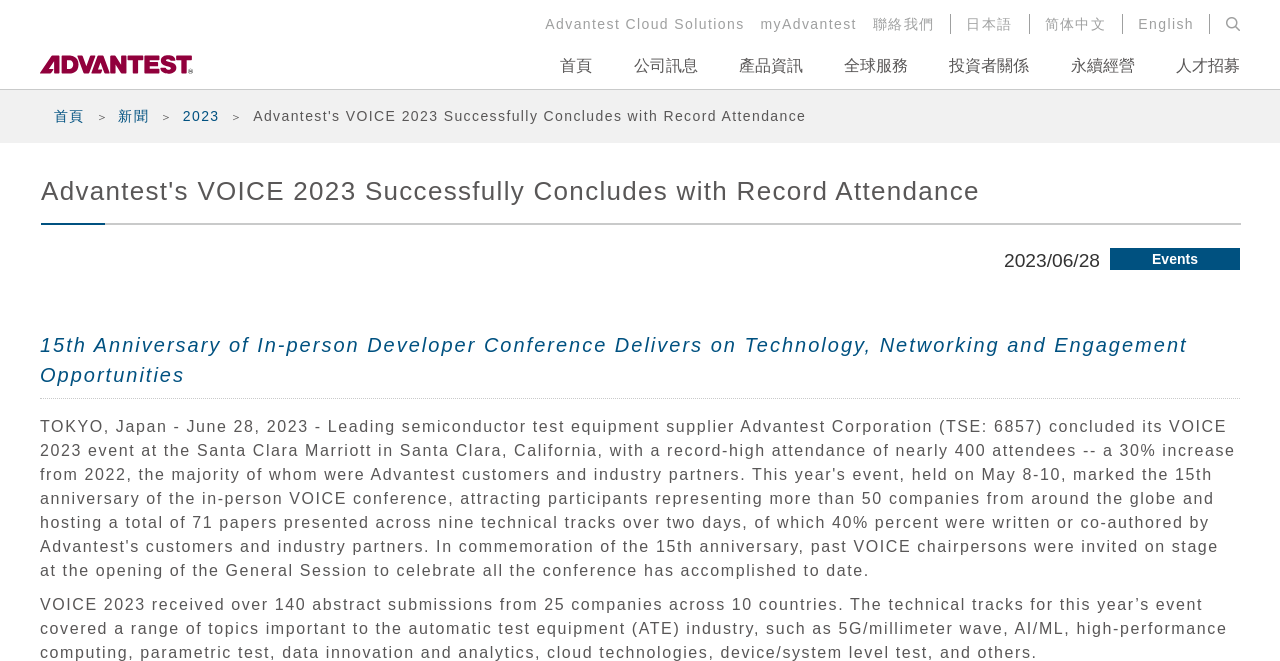Please specify the bounding box coordinates of the clickable region necessary for completing the following instruction: "Search". The coordinates must consist of four float numbers between 0 and 1, i.e., [left, top, right, bottom].

[0.958, 0.026, 0.969, 0.047]